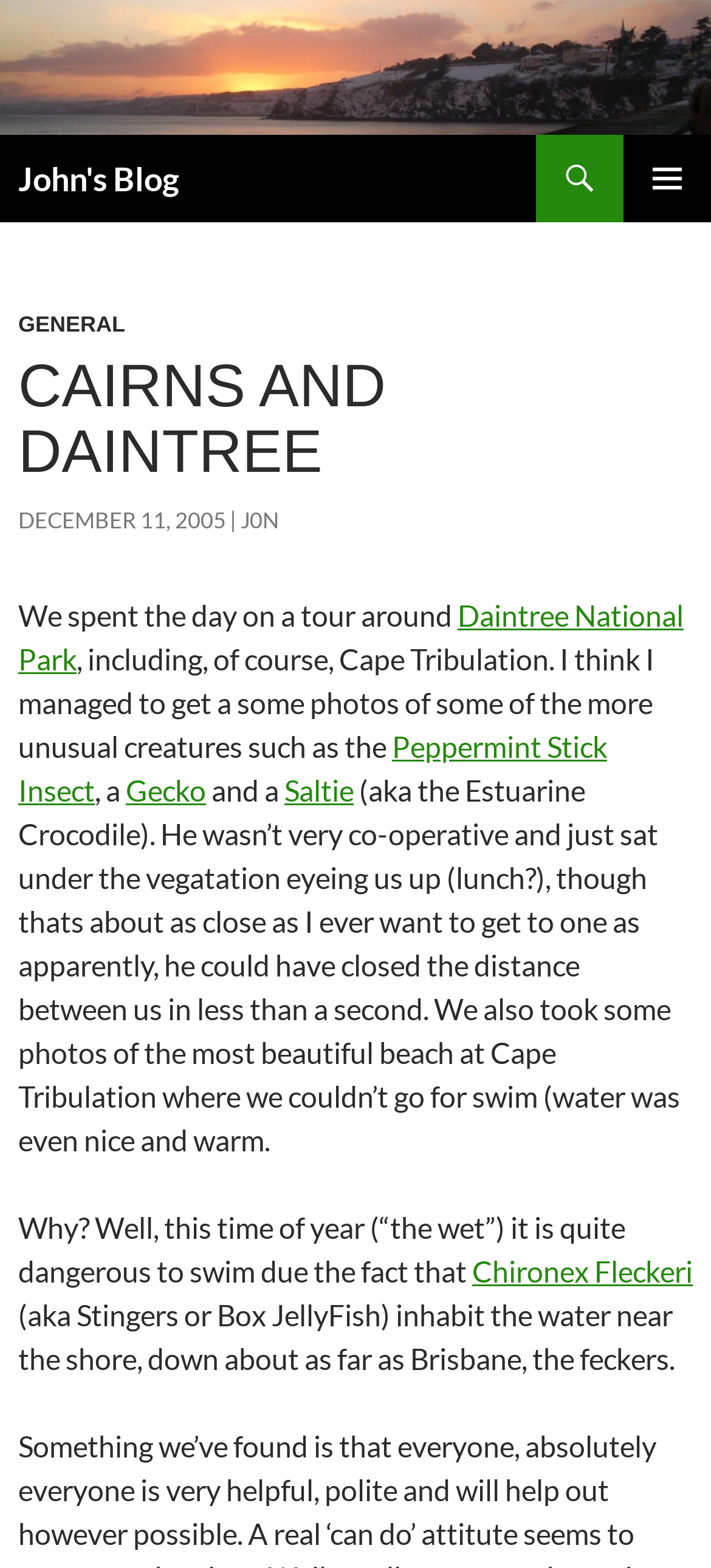Locate the bounding box coordinates for the element described below: "Chironex Fleckeri". The coordinates must be four float values between 0 and 1, formatted as [left, top, right, bottom].

[0.664, 0.799, 0.974, 0.821]